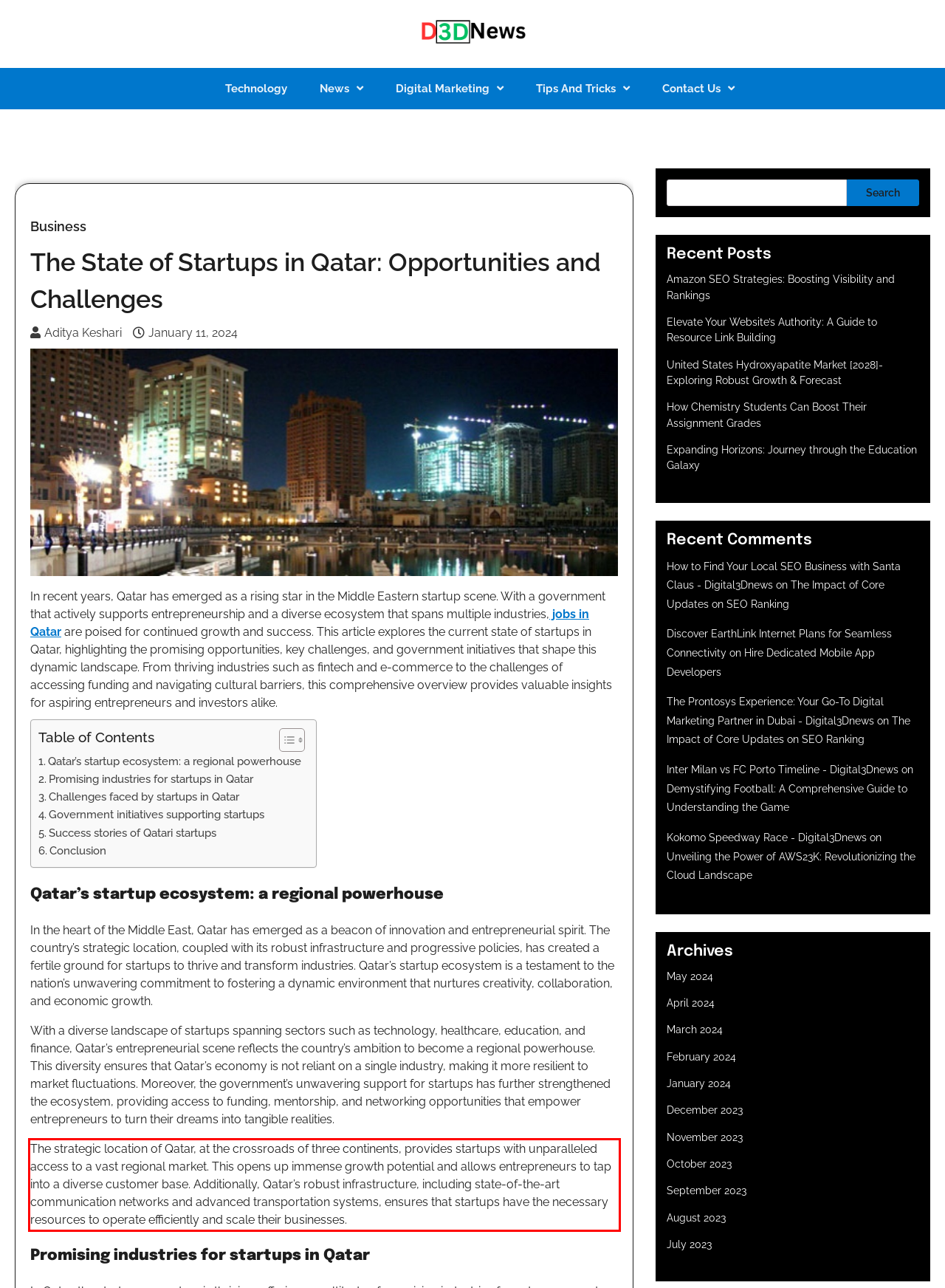Identify and extract the text within the red rectangle in the screenshot of the webpage.

The strategic location of Qatar, at the crossroads of three continents, provides startups with unparalleled access to a vast regional market. This opens up immense growth potential and allows entrepreneurs to tap into a diverse customer base. Additionally, Qatar’s robust infrastructure, including state-of-the-art communication networks and advanced transportation systems, ensures that startups have the necessary resources to operate efficiently and scale their businesses.